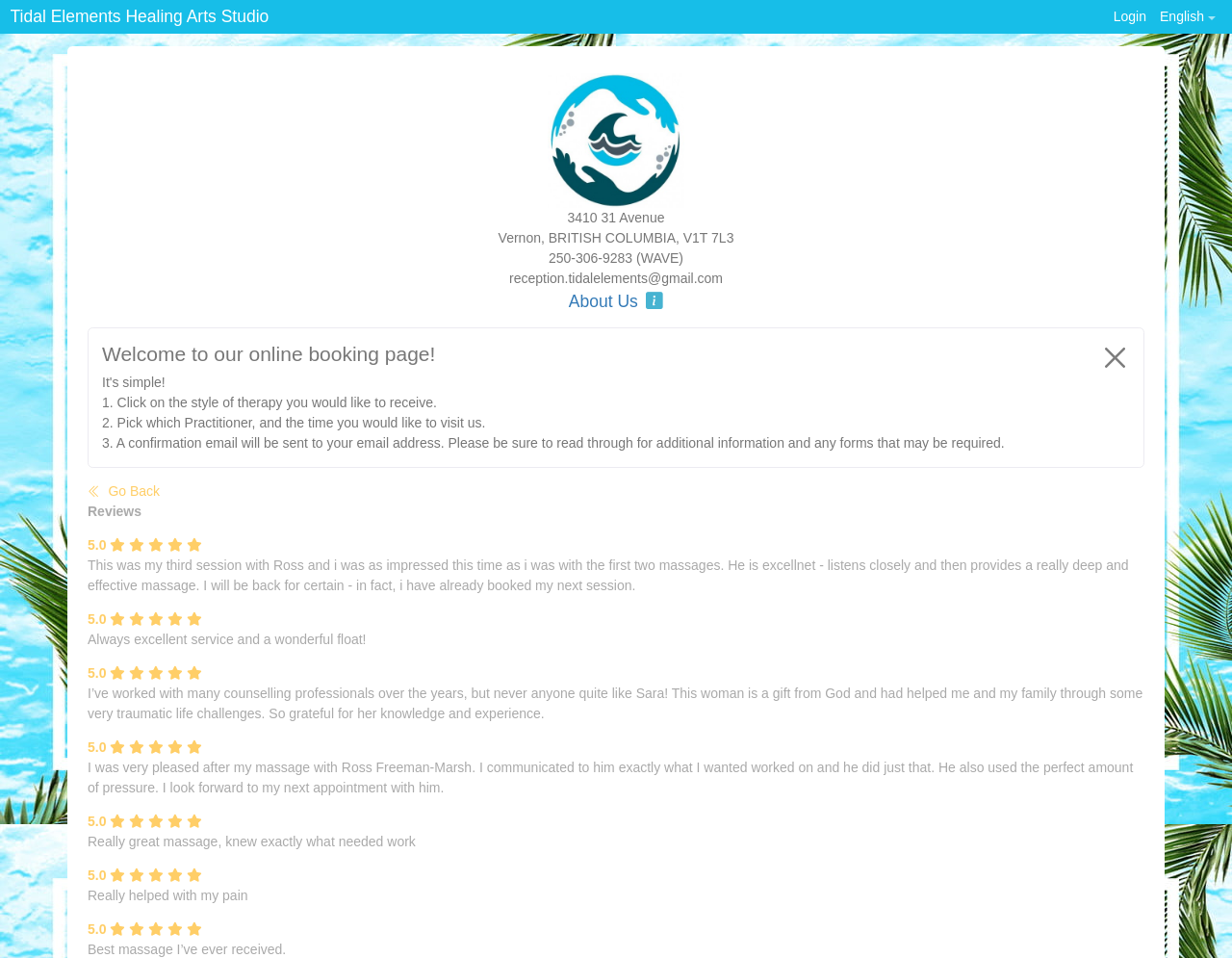Using the webpage screenshot, find the UI element described by English. Provide the bounding box coordinates in the format (top-left x, top-left y, bottom-right x, bottom-right y), ensuring all values are floating point numbers between 0 and 1.

[0.936, 0.0, 0.992, 0.035]